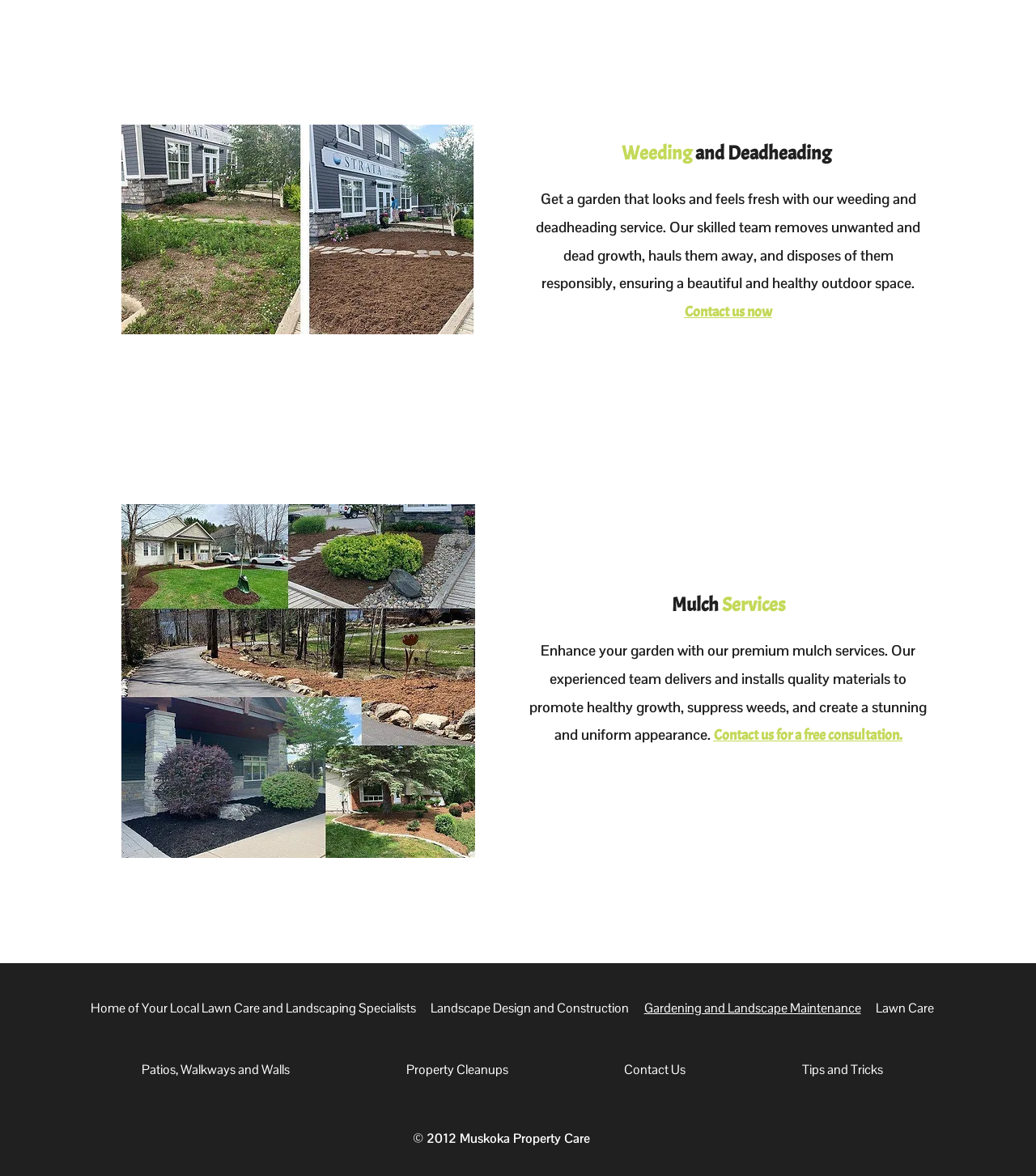Please give a concise answer to this question using a single word or phrase: 
What service does the company offer to remove unwanted growth?

Weeding and deadheading